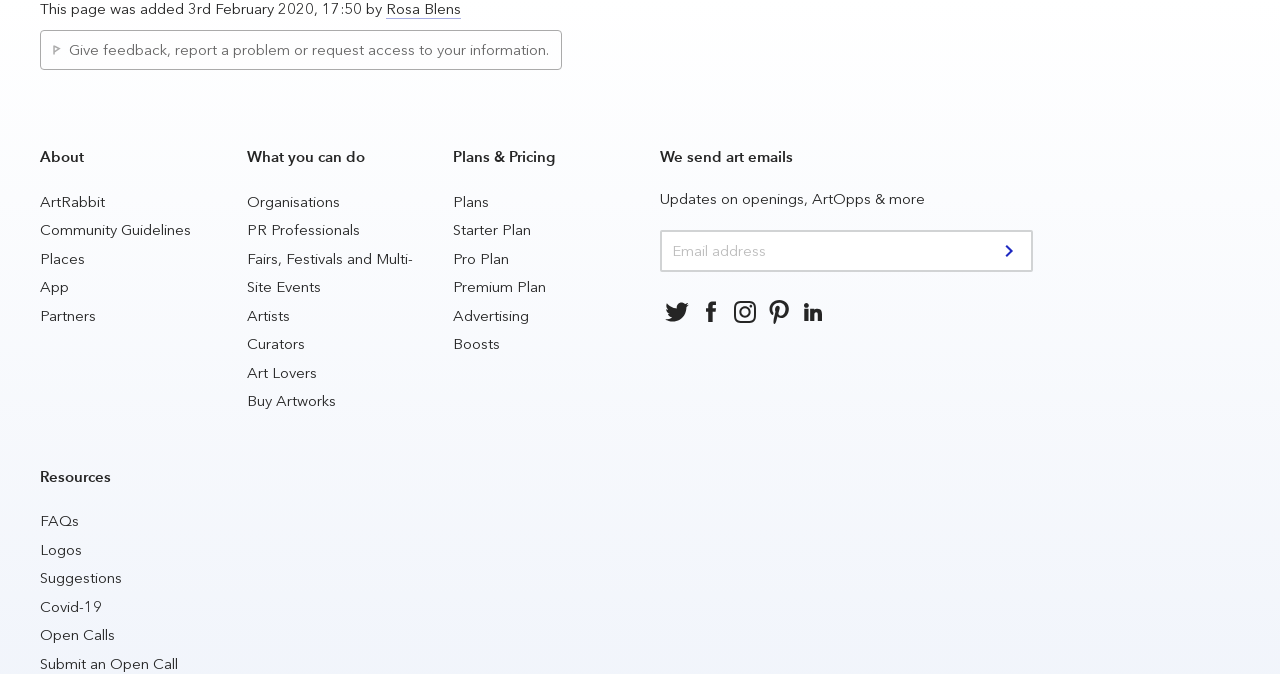What are the different plans offered by the website?
Refer to the image and provide a one-word or short phrase answer.

Starter, Pro, and Premium